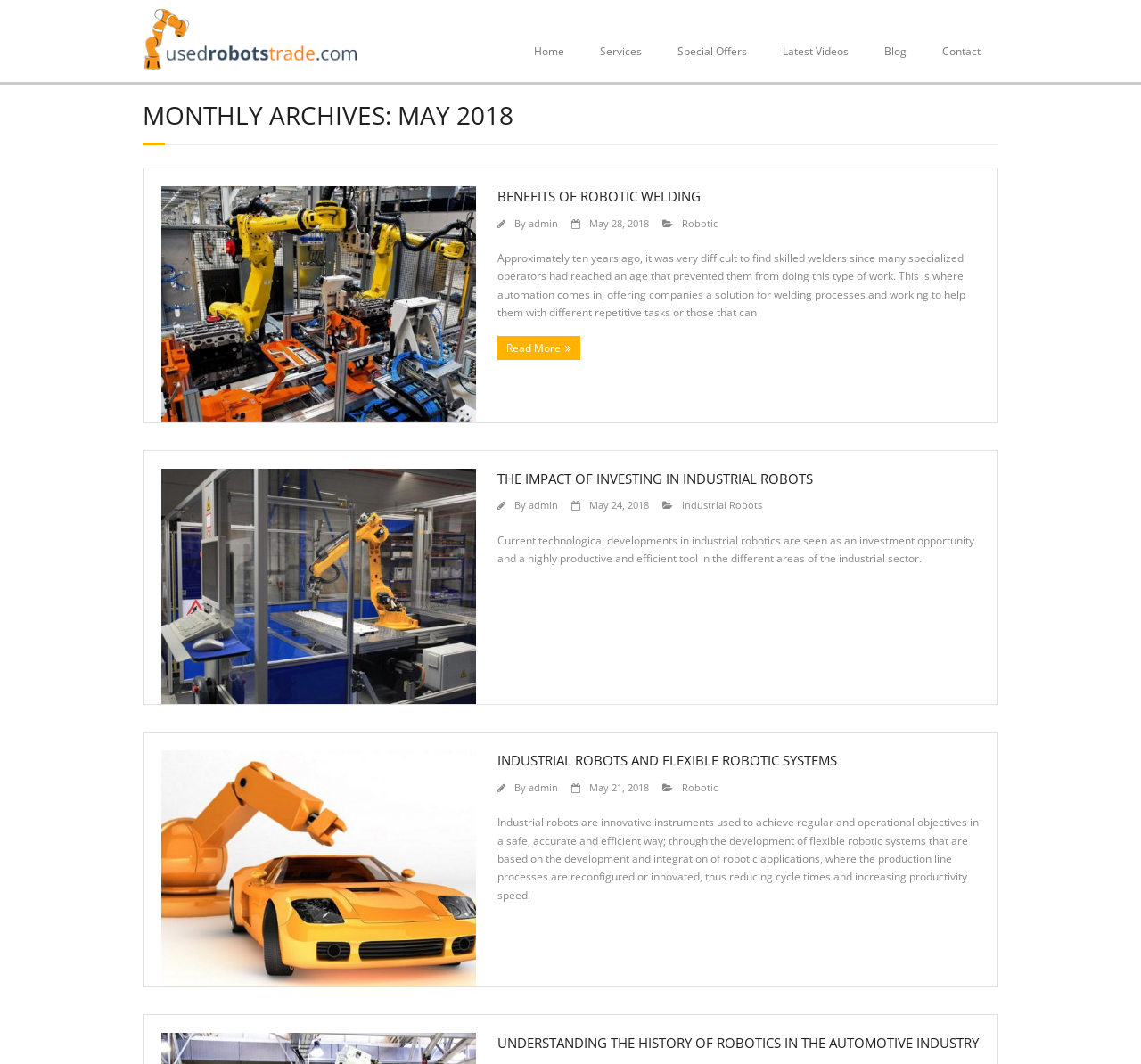How many main navigation links are there?
Please provide a detailed and thorough answer to the question.

There are 6 main navigation links located at the top of the webpage, which are 'Home', 'Services', 'Special Offers', 'Latest Videos', 'Blog', and 'Contact'.